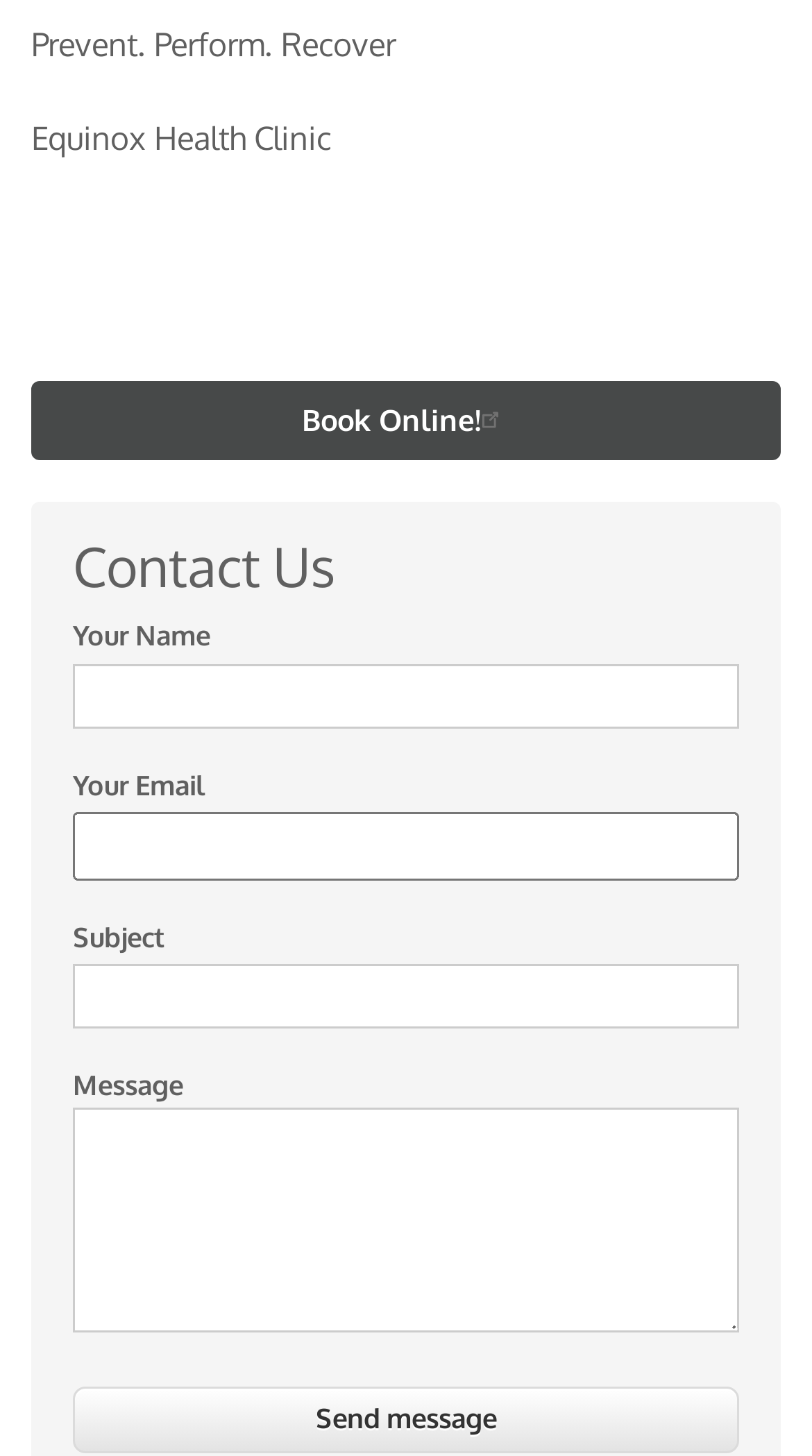What is the position of the 'Contact Us' heading?
Using the information from the image, answer the question thoroughly.

The 'Contact Us' heading is located above the form on the webpage, as indicated by its y1 and y2 coordinates, which are smaller than those of the form elements, suggesting that it is positioned above the form.